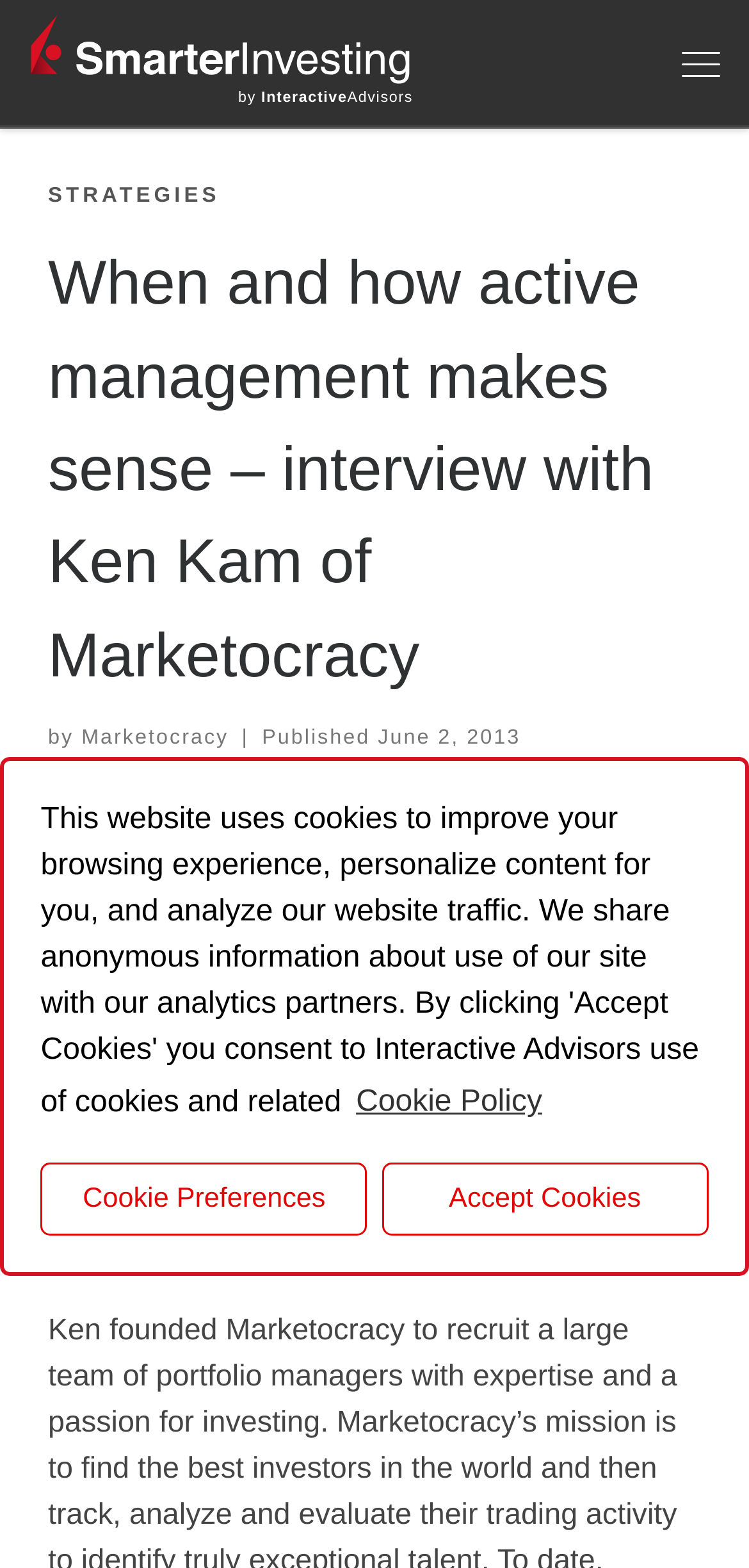Offer an in-depth caption of the entire webpage.

The webpage is an interview article titled "When and how active management makes sense – interview with Ken Kam of Marketocracy" on the Smarter Investing website. At the top left, there is a link to skip to the content. Next to it, there is a link to the website's homepage, accompanied by a small "Back Home" icon. On the top right, there is a button to open a menu.

The main content is divided into two sections. The top section has a heading with the article title, followed by the author's name, "by Marketocracy", and the publication date, "June 2, 2013". Below the heading, there is a large image of Ken Kam, the CEO and founder of Marketocracy.

The bottom section is the interview content. It starts with a brief introduction to Ken Kam, describing him as an innovator in the investment management industry for over two decades. The rest of the section is the interview text, which is not summarized here.

At the bottom of the page, there is a cookie consent dialog with three buttons: "learn more about cookies", "cookie preferences", and "allow cookies". Each button has a brief description next to it.